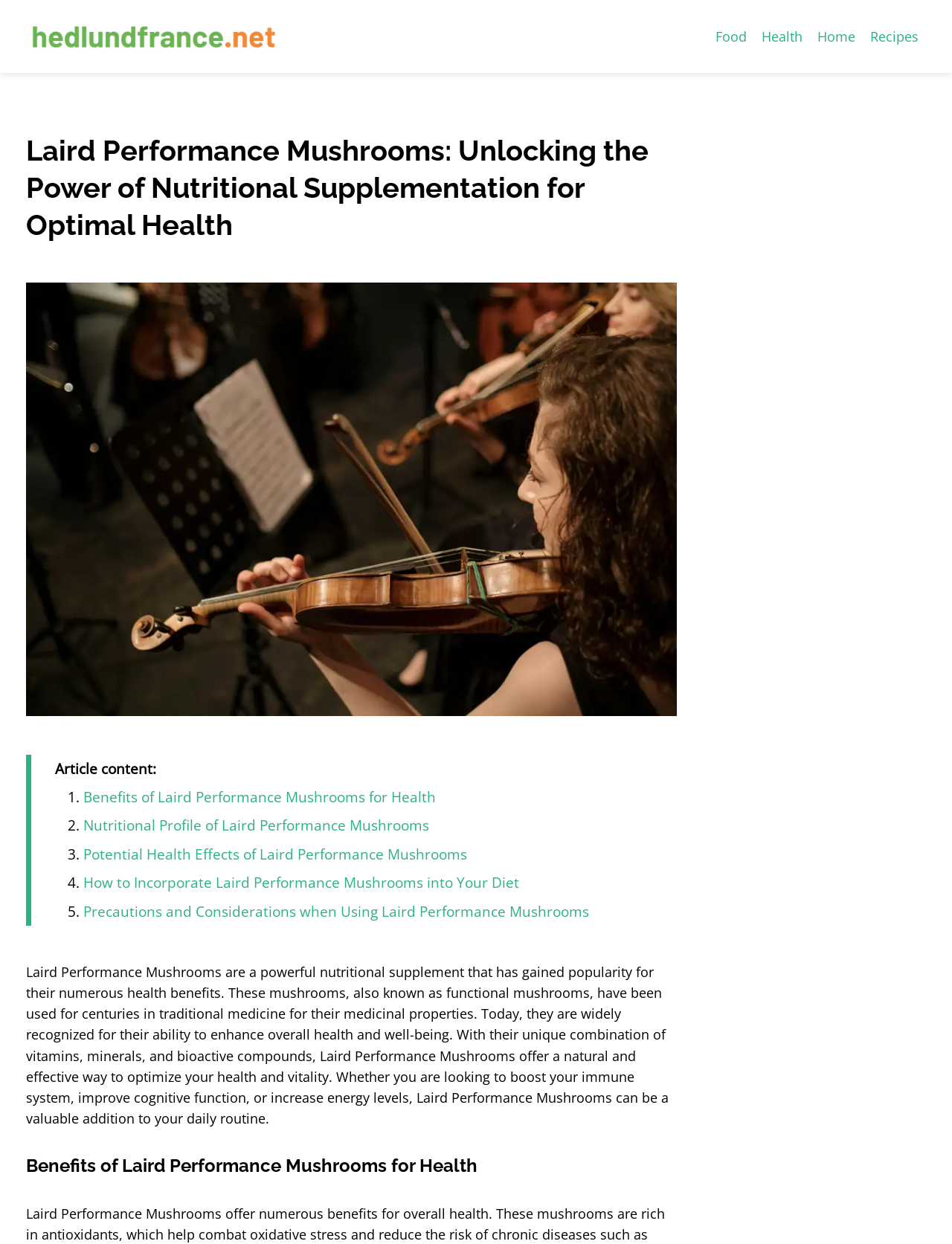Offer a meticulous caption that includes all visible features of the webpage.

The webpage is about Laird Performance Mushrooms, a nutritional supplement with various health benefits. At the top left, there is a link to "hedlundfrance.net" accompanied by a small image. On the top right, there are four links: "Food", "Health", "Home", and "Recipes", arranged horizontally.

Below the top links, there is a large heading that reads "Laird Performance Mushrooms: Unlocking the Power of Nutritional Supplementation for Optimal Health". Next to the heading, there is a large image of Laird Performance Mushrooms. 

The main content of the webpage is divided into sections, each with a numbered list marker. There are five sections in total, each with a link to a specific topic related to Laird Performance Mushrooms, including their benefits, nutritional profile, potential health effects, how to incorporate them into your diet, and precautions to consider.

Below the list of links, there is a block of text that provides an introduction to Laird Performance Mushrooms, describing their history, medicinal properties, and health benefits. The text explains how these mushrooms can enhance overall health and well-being, and how they can be used to boost the immune system, improve cognitive function, and increase energy levels.

Further down the page, there is a heading that reads "Benefits of Laird Performance Mushrooms for Health", which likely introduces a more detailed section about the health benefits of these mushrooms.